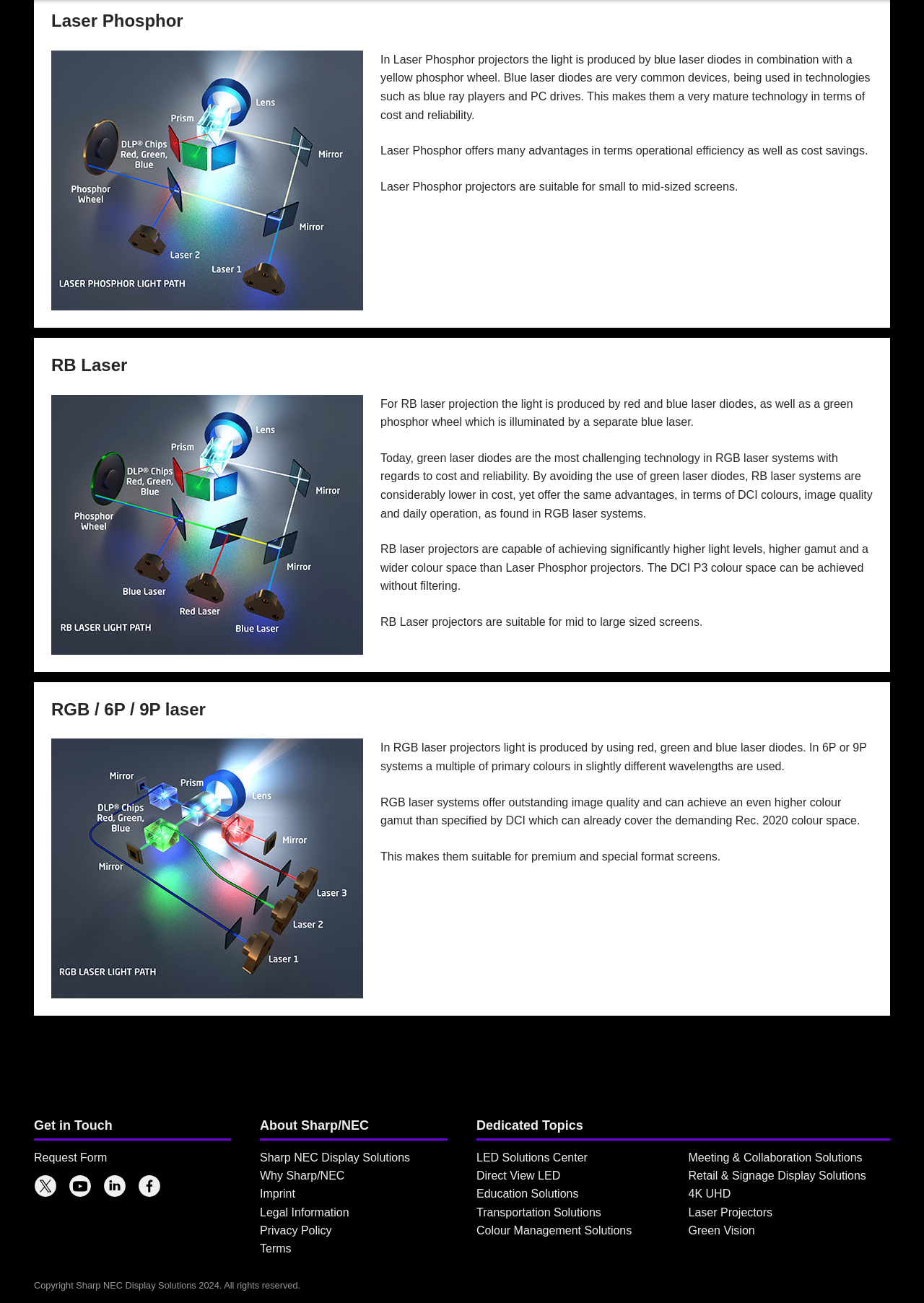Refer to the image and answer the question with as much detail as possible: What is Laser Phosphor?

Based on the webpage, Laser Phosphor is a type of projector that uses blue laser diodes in combination with a yellow phosphor wheel to produce light. This technology is described as being cost-effective and reliable.